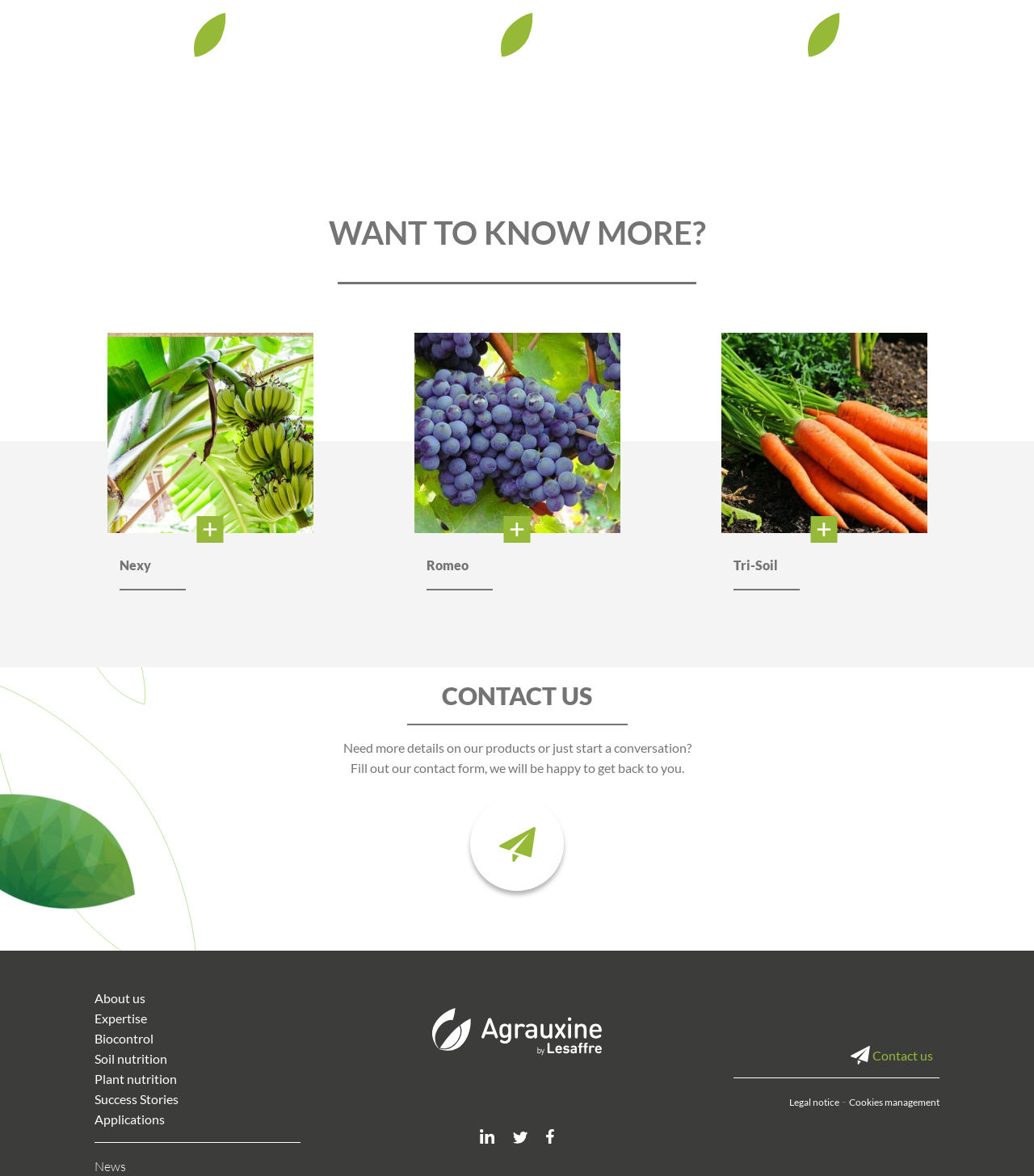Given the webpage screenshot, identify the bounding box of the UI element that matches this description: "Expertise".

[0.091, 0.859, 0.142, 0.872]